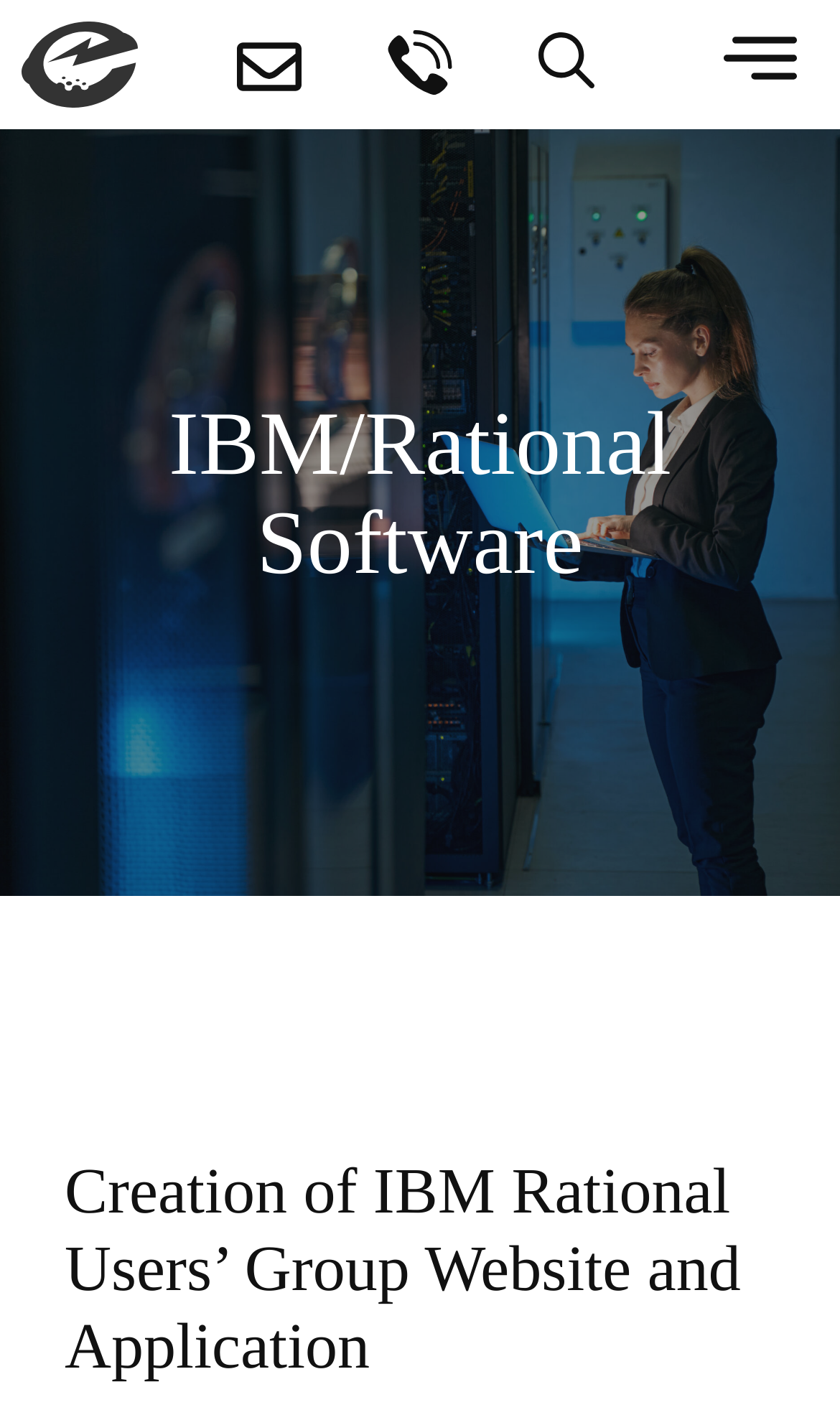What is the subtitle of the case study?
From the screenshot, provide a brief answer in one word or phrase.

Creation of IBM Rational Users’ Group Website and Application